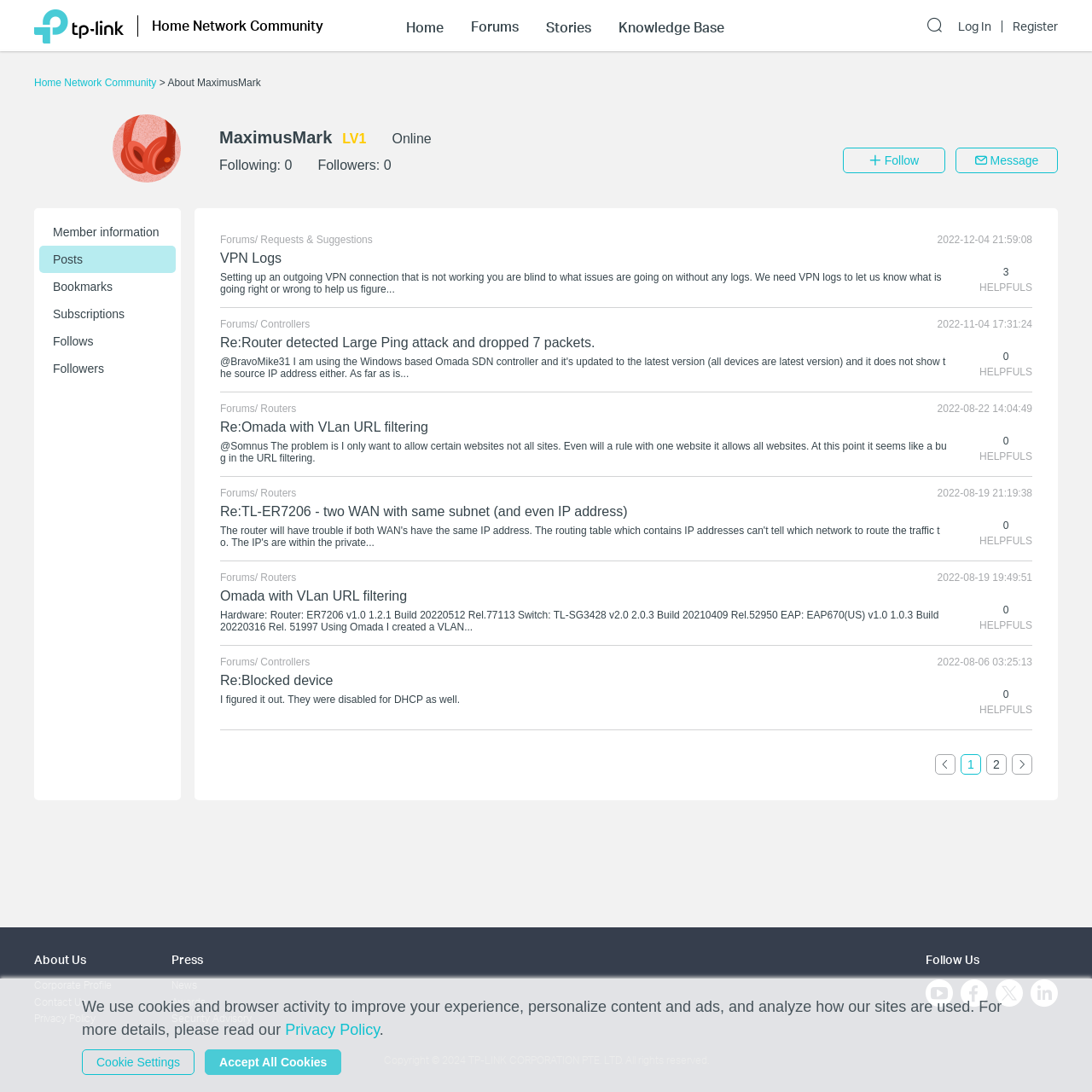Please determine the bounding box coordinates of the element's region to click for the following instruction: "Follow the user 'MaximusMark'".

[0.772, 0.135, 0.866, 0.159]